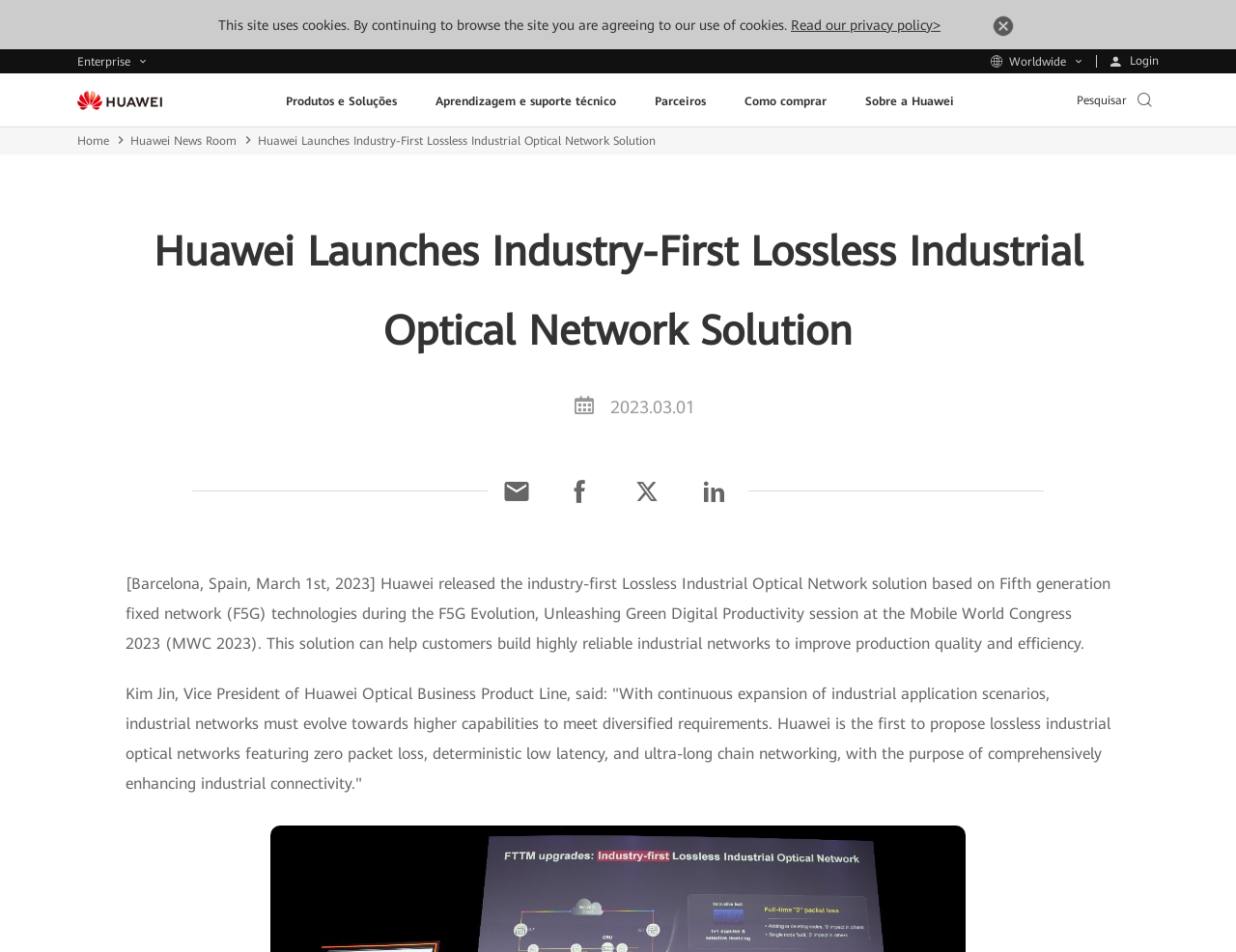Please specify the bounding box coordinates in the format (top-left x, top-left y, bottom-right x, bottom-right y), with values ranging from 0 to 1. Identify the bounding box for the UI component described as follows: parent_node: Produtos e Soluções title="Huawei"

[0.062, 0.095, 0.131, 0.115]